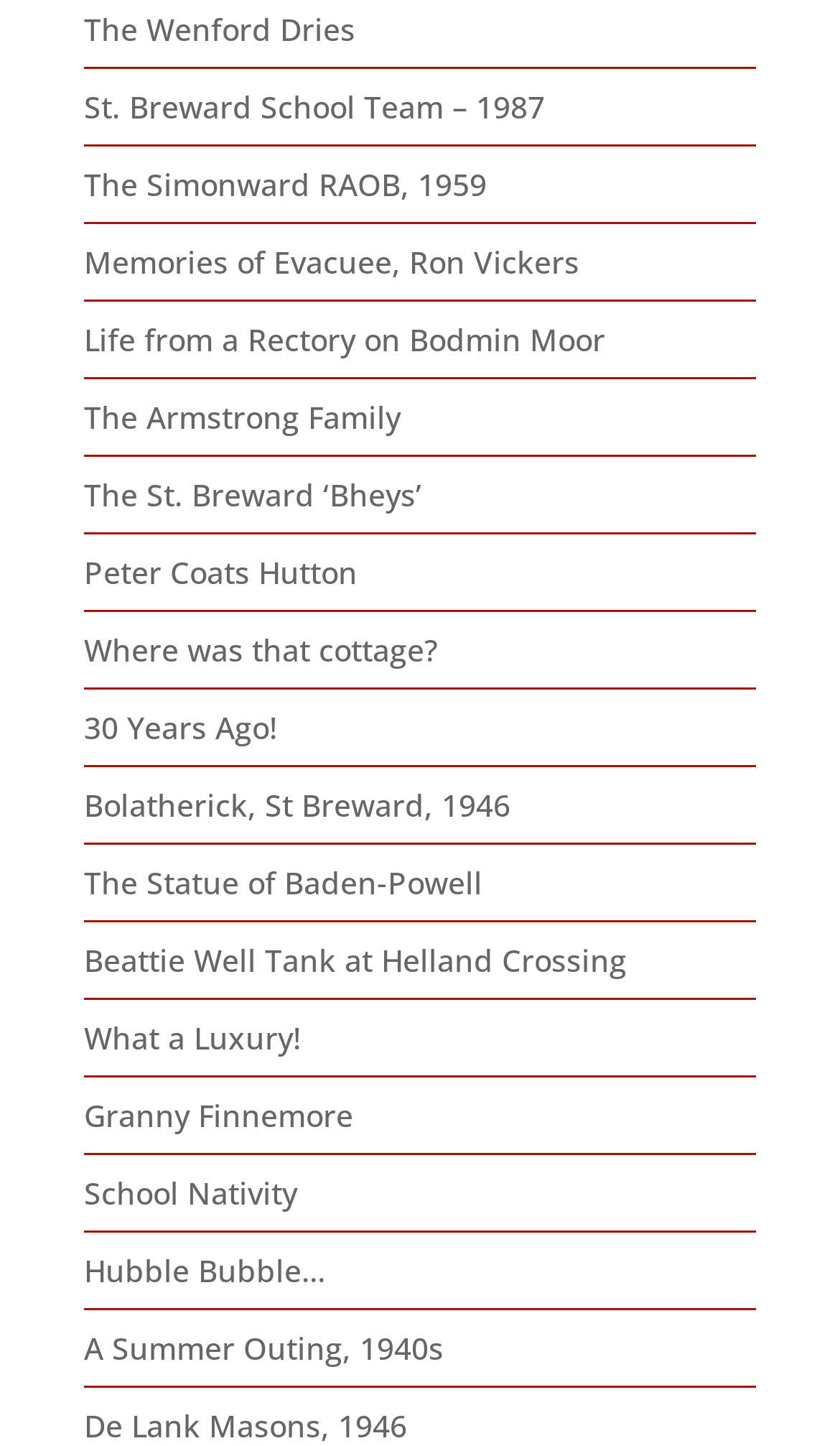What is the topic of the link 'Memories of Evacuee, Ron Vickers'?
By examining the image, provide a one-word or phrase answer.

Evacuee